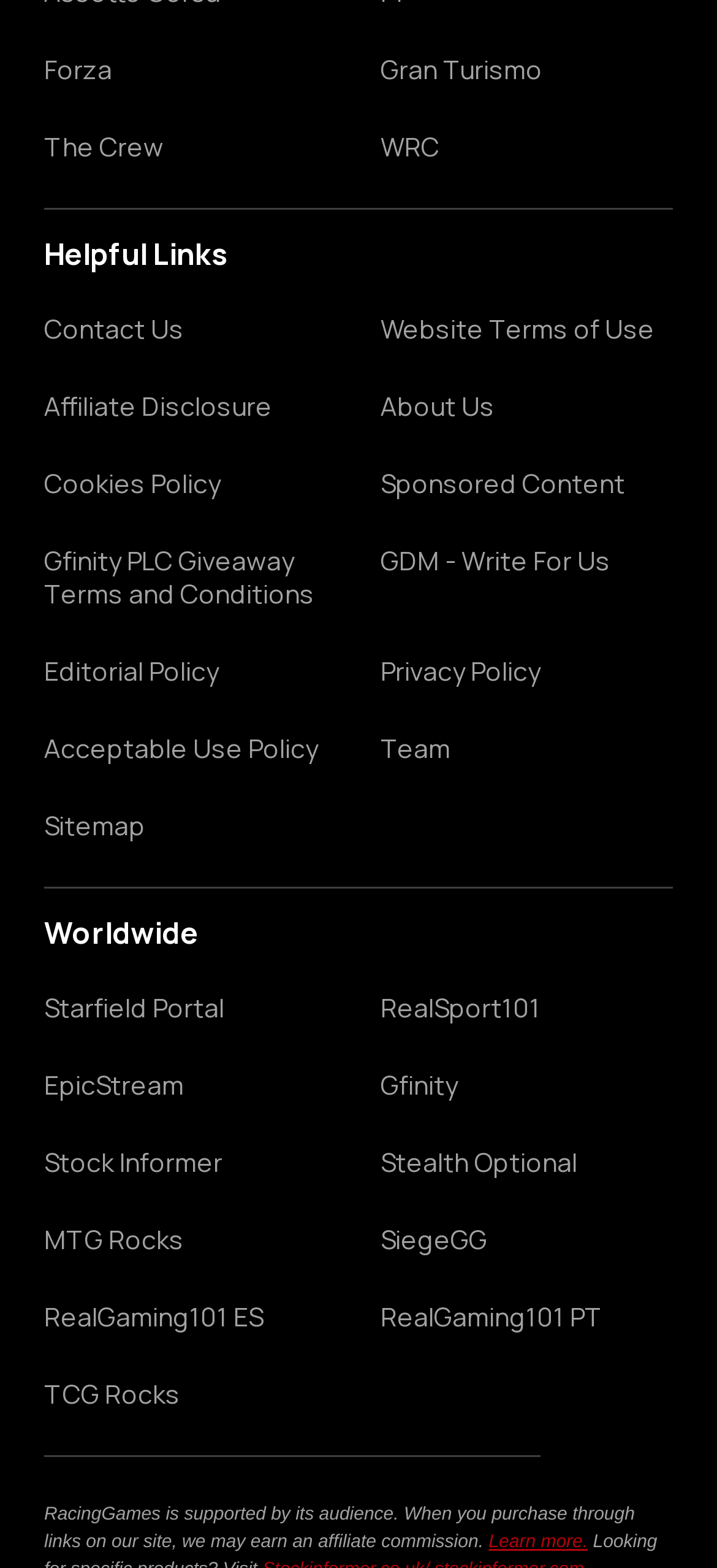How many websites are affiliated with this website? Refer to the image and provide a one-word or short phrase answer.

12